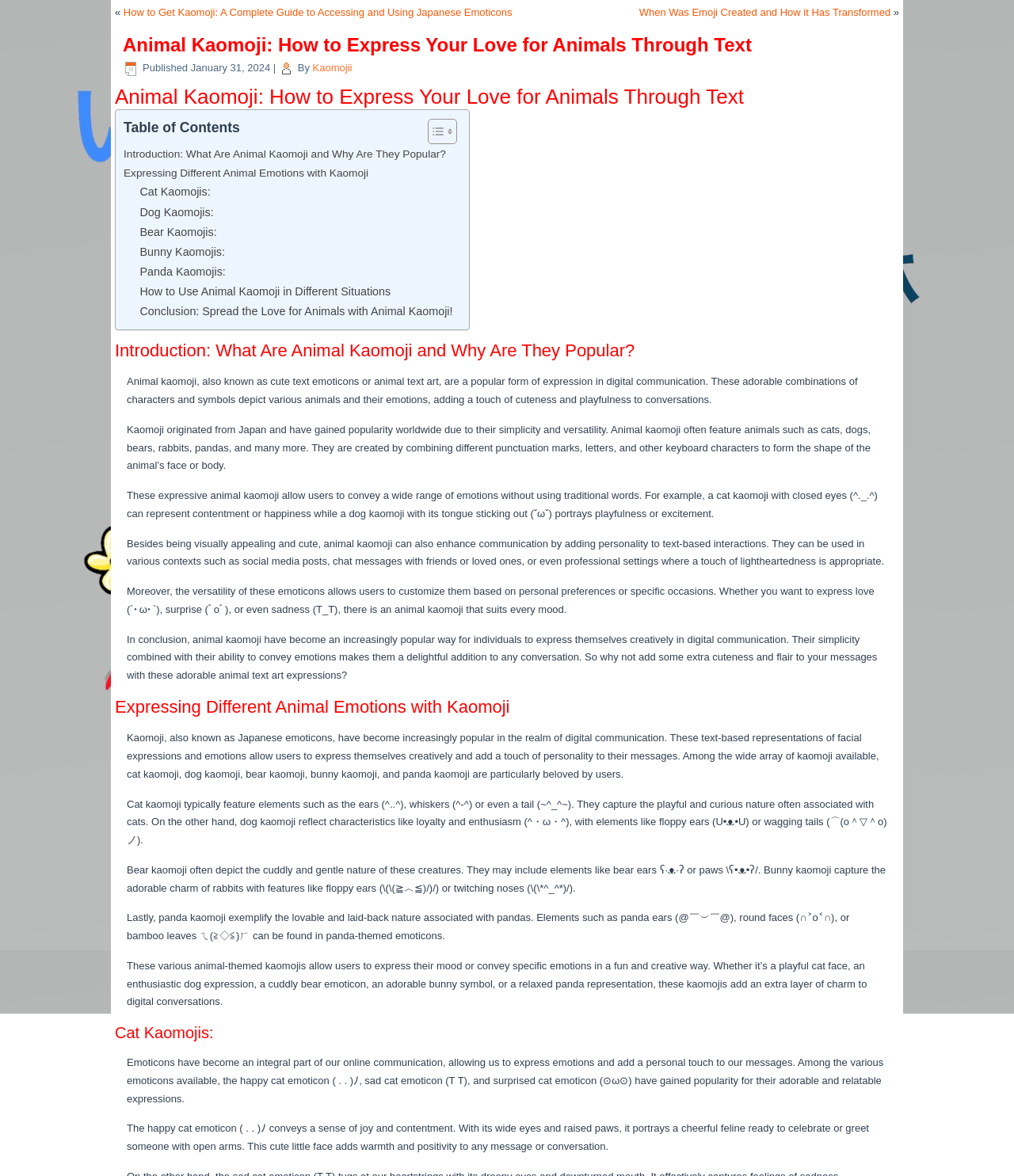Can you extract the primary headline text from the webpage?

Animal Kaomoji: How to Express Your Love for Animals Through Text